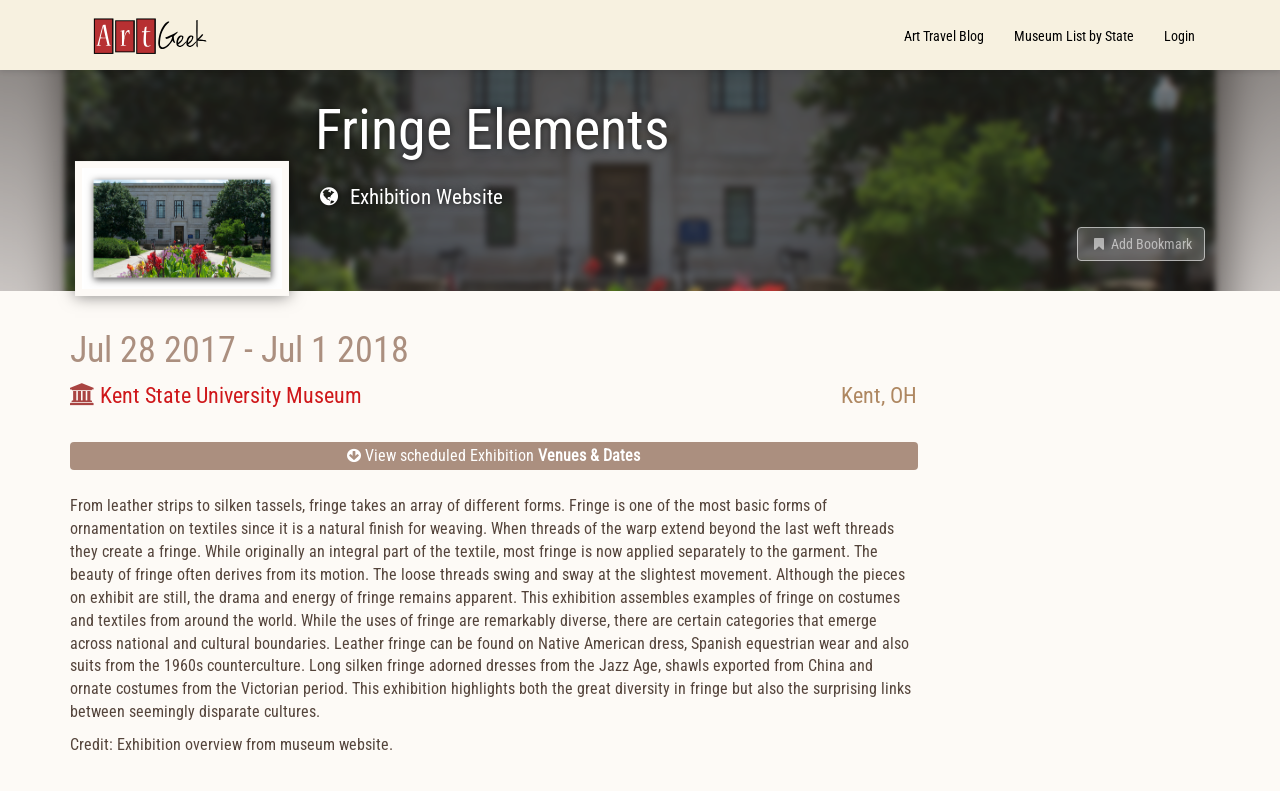Determine the bounding box coordinates for the area that needs to be clicked to fulfill this task: "View Exhibition Website". The coordinates must be given as four float numbers between 0 and 1, i.e., [left, top, right, bottom].

[0.246, 0.23, 0.393, 0.268]